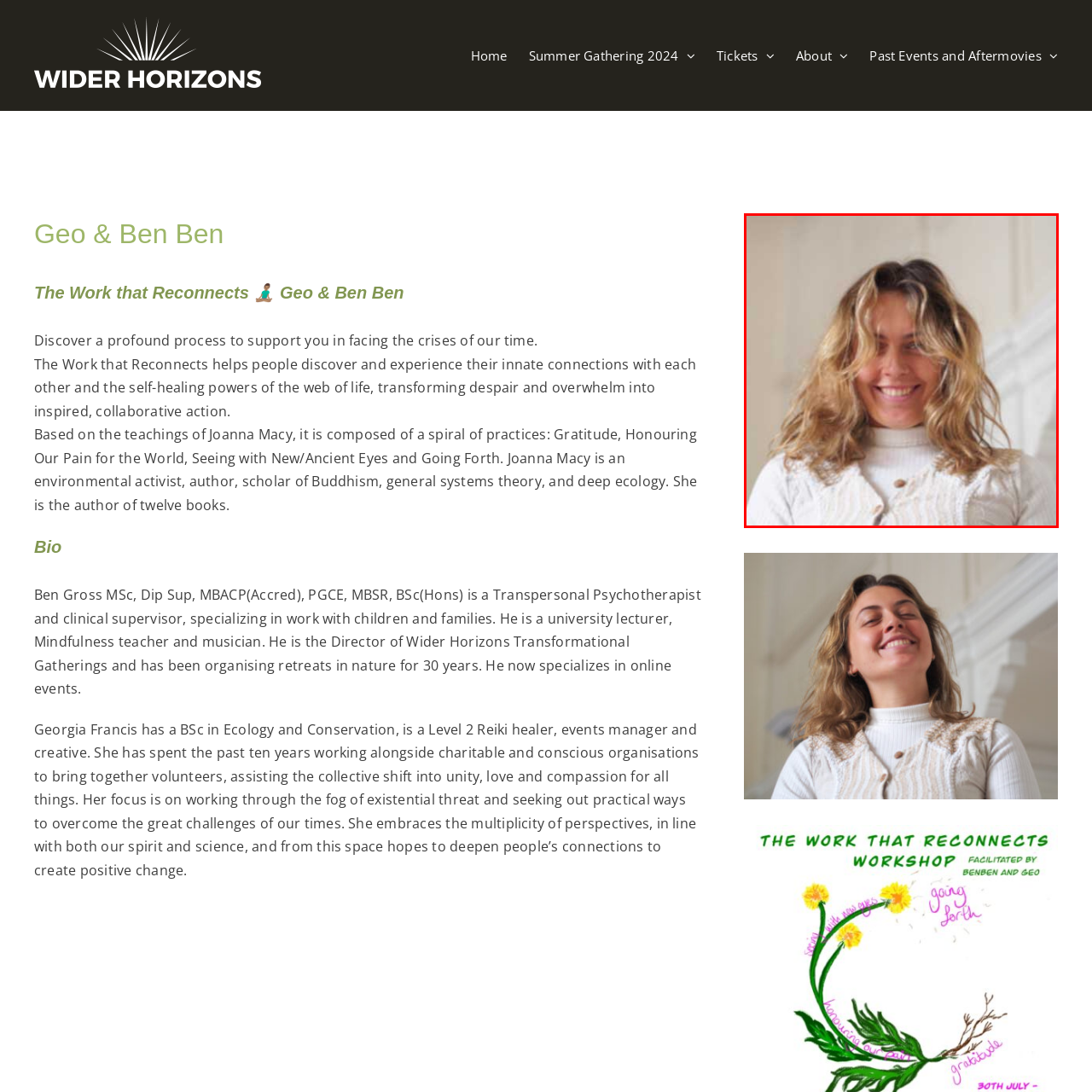Focus your attention on the image enclosed by the red boundary and provide a thorough answer to the question that follows, based on the image details: What is the tone of the backdrop?

The caption describes the backdrop as 'softly blurred', implying that the background of the image is not sharply focused, but rather has a gentle, hazy quality to it.